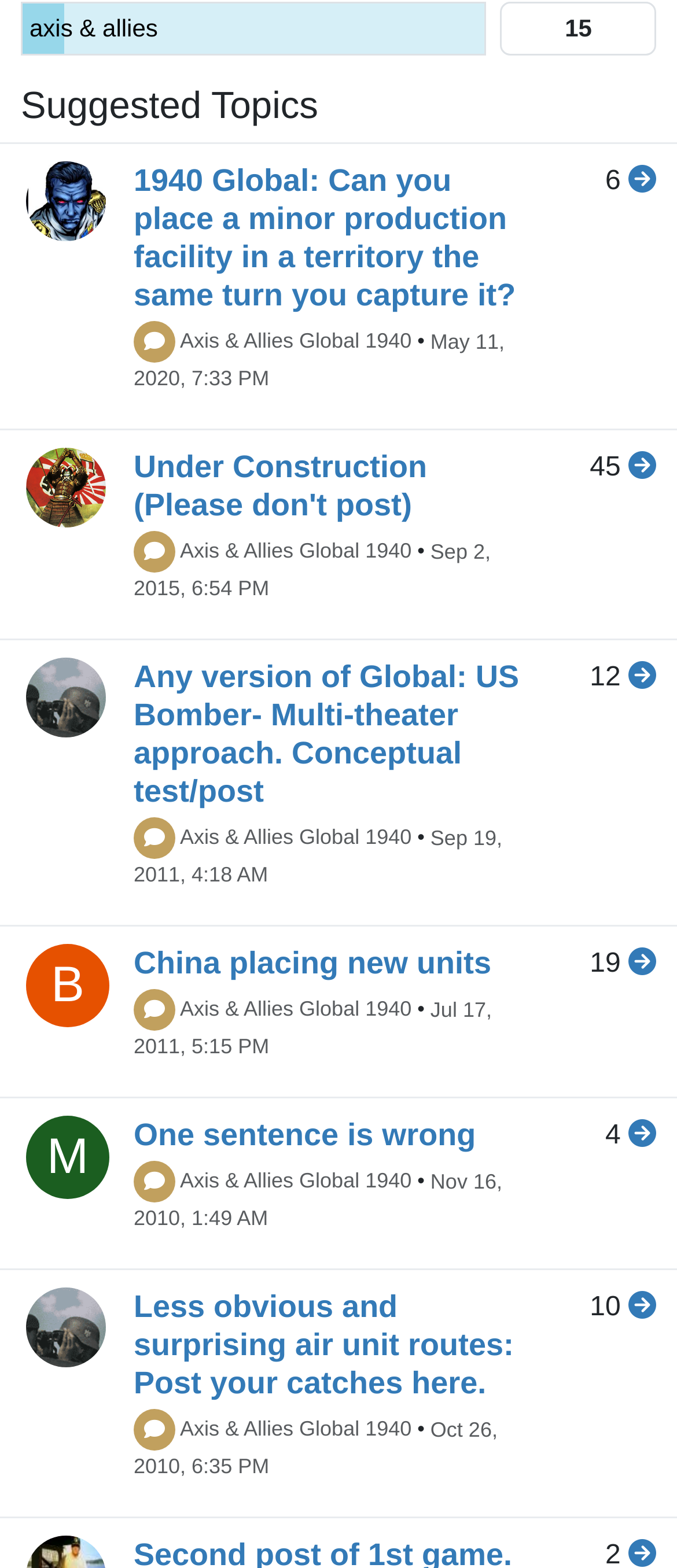What is the username of the author of the topic 'Less obvious and surprising air unit routes: Post your catches here.'?
Refer to the image and give a detailed answer to the question.

The username of the author of the topic 'Less obvious and surprising air unit routes: Post your catches here.' is 'JamesAleman' which is a link element with the ID 926 and has a bounding box coordinate of [0.038, 0.822, 0.156, 0.873].